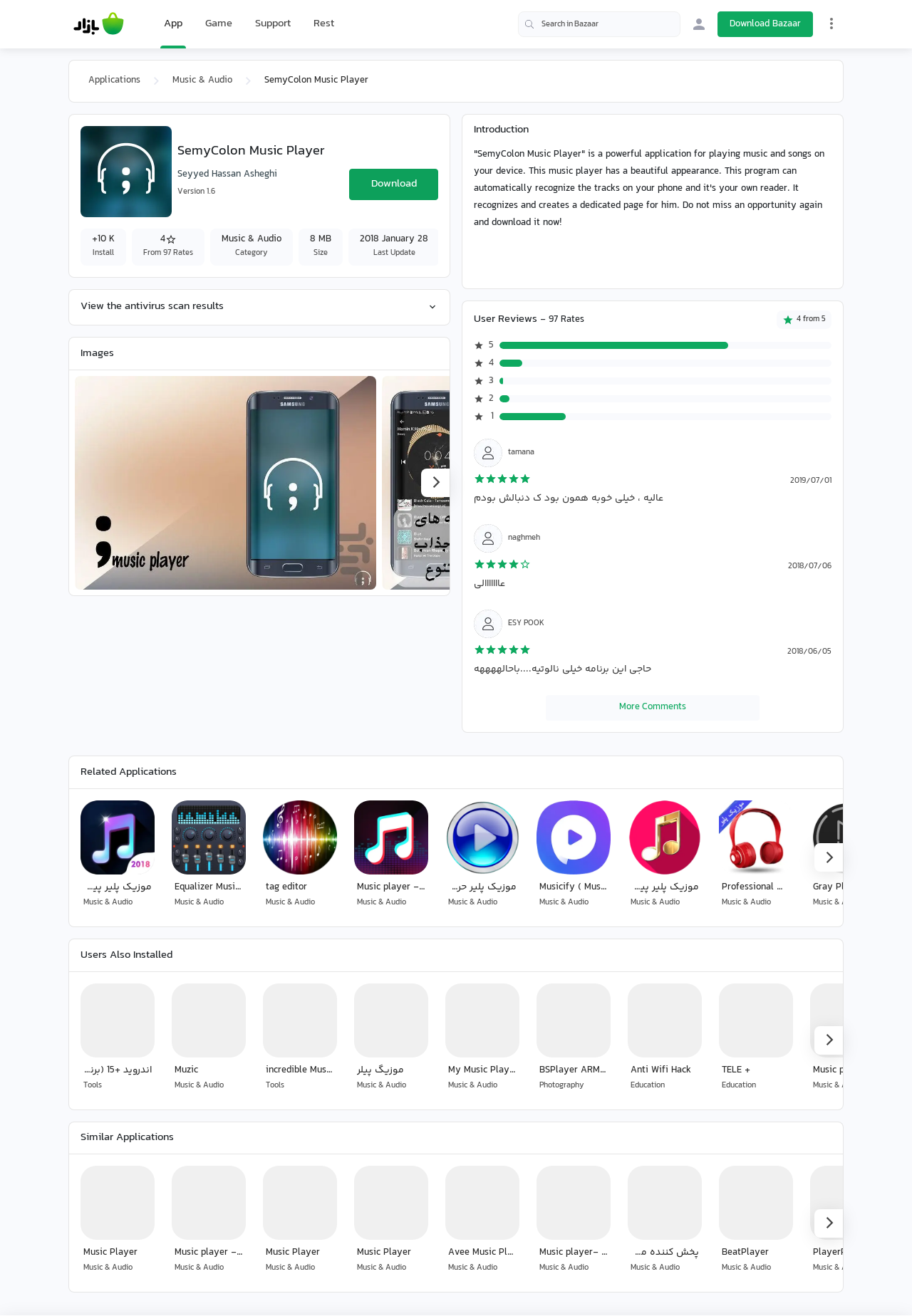How many different styles of song play are available?
Using the image as a reference, answer the question with a short word or phrase.

4